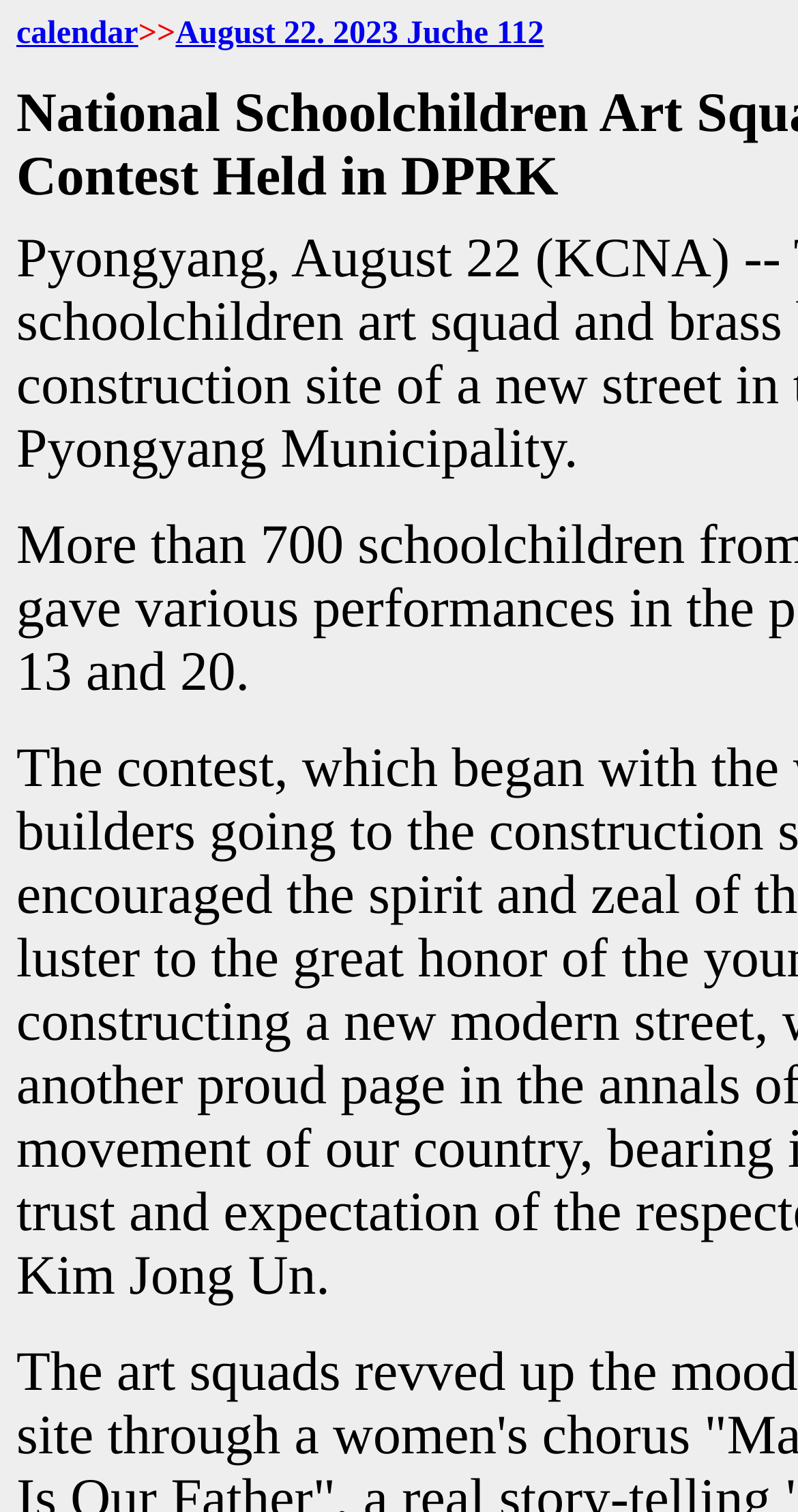Given the element description, predict the bounding box coordinates in the format (top-left x, top-left y, bottom-right x, bottom-right y), using floating point numbers between 0 and 1: alt="YouTube Opens in new window"

None